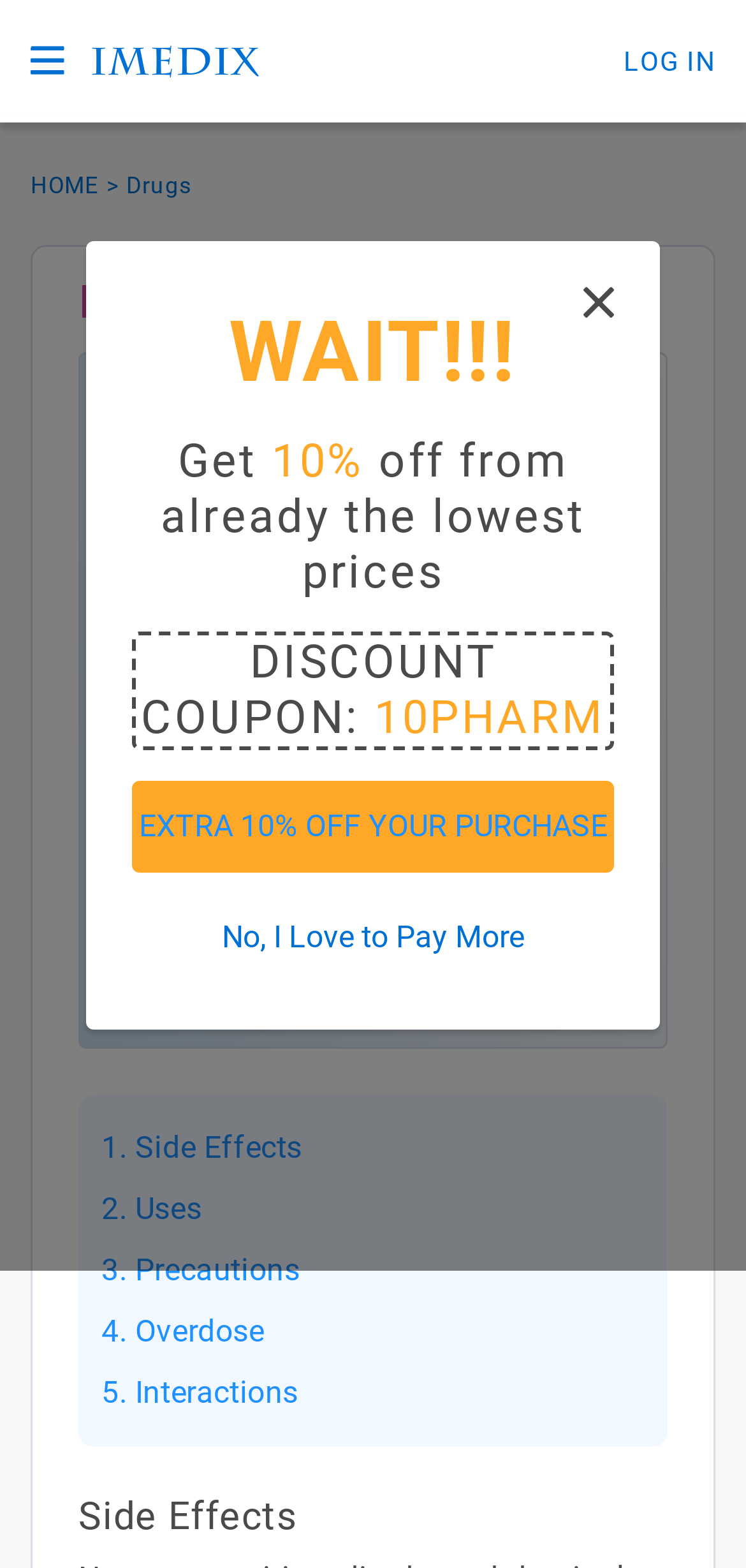Identify the coordinates of the bounding box for the element that must be clicked to accomplish the instruction: "View Lonafarnib 75 Mg Capsule details".

[0.169, 0.105, 0.256, 0.128]